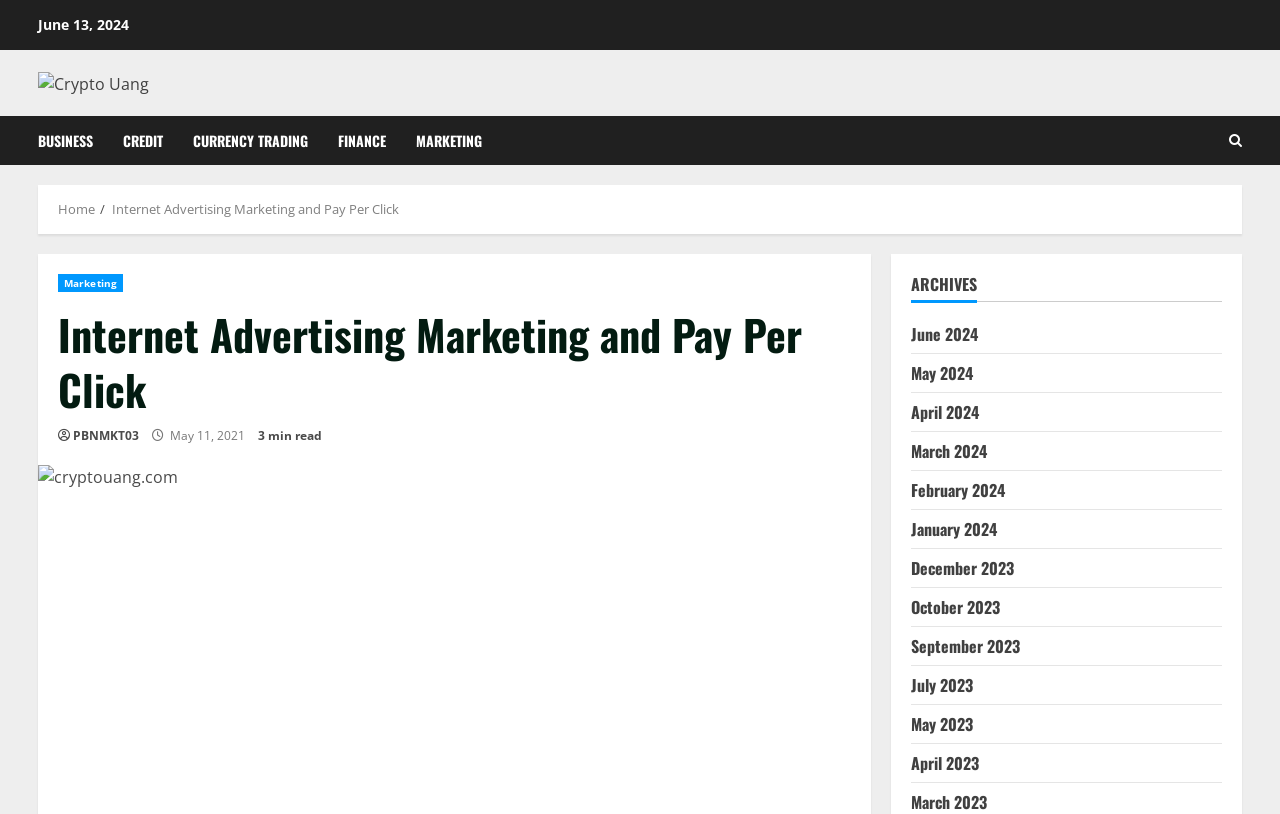What is the purpose of the breadcrumbs navigation?
Analyze the image and deliver a detailed answer to the question.

The breadcrumbs navigation is a common web design pattern that shows the hierarchy of the current page. In this case, it shows that the current page is 'Internet Advertising Marketing and Pay Per Click' under the 'Home' page.